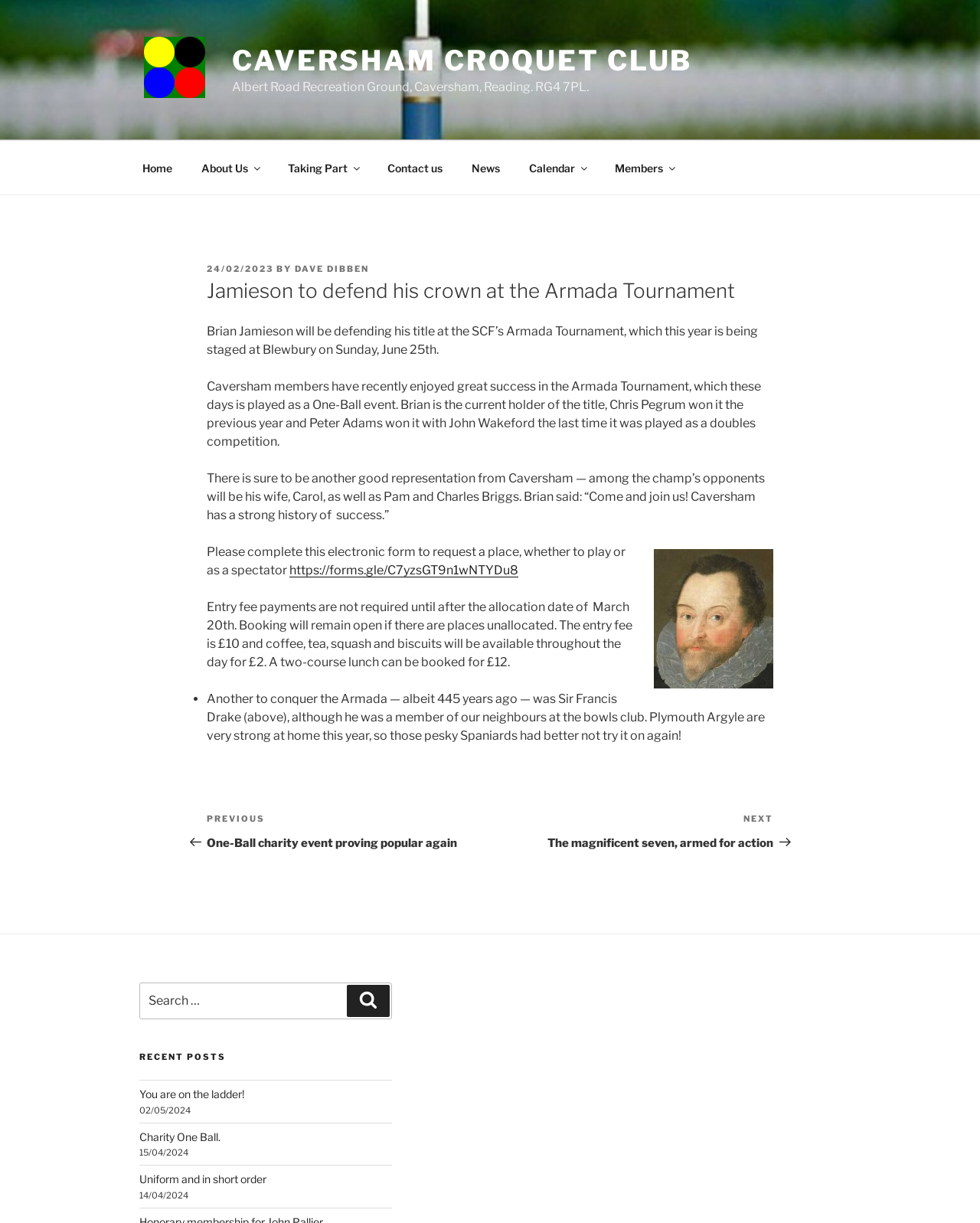Who is defending his title at the Armada Tournament?
Utilize the information in the image to give a detailed answer to the question.

I found the answer by reading the article heading with the bounding box coordinates [0.211, 0.227, 0.789, 0.25] which mentions Brian Jamieson defending his title.